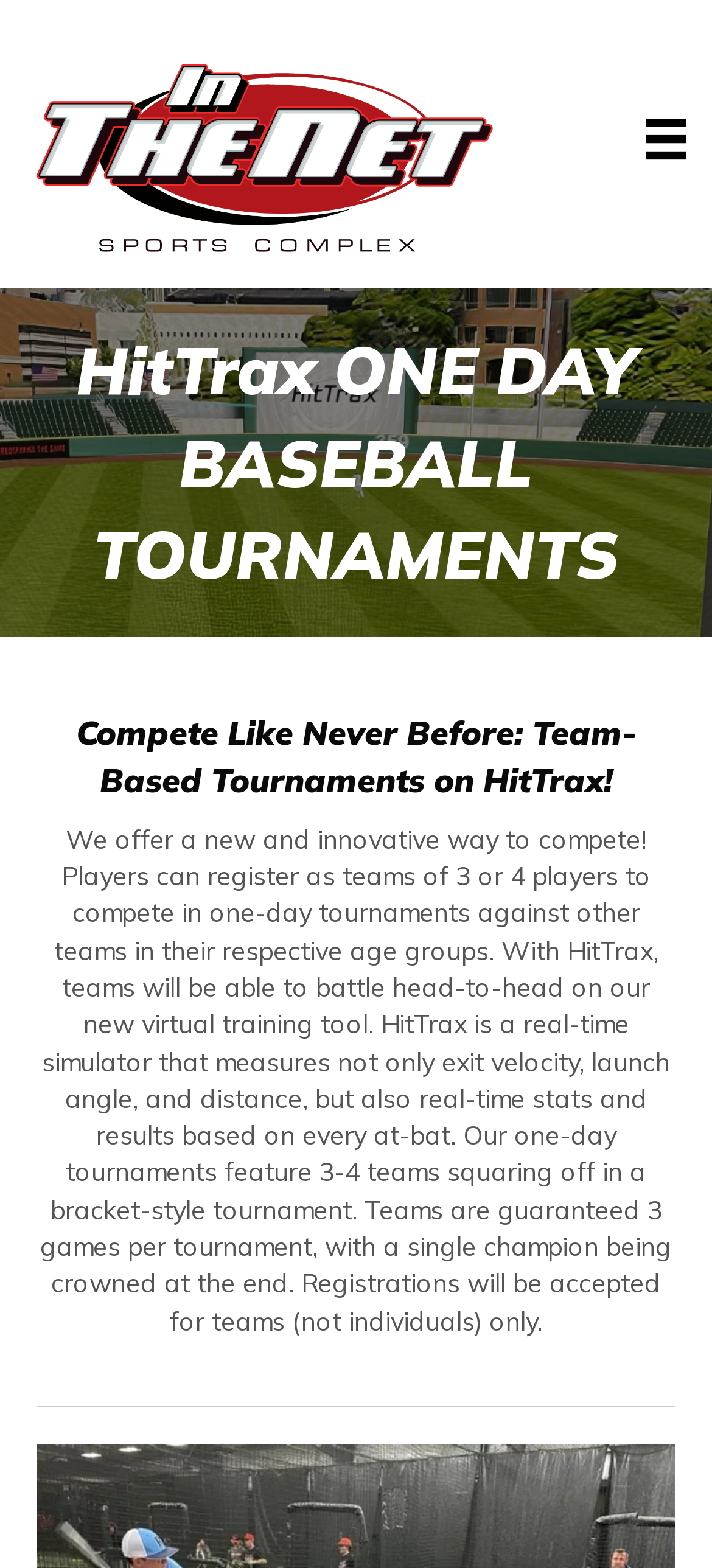Articulate a complete and detailed caption of the webpage elements.

The webpage is about HitTrax One-Day Baseball Tournaments at In The Net Sports Complex. At the top left corner, there is an "inthenetlogo" image, which is also a link. To the right of the logo, there is a "Menu" button. 

Below the logo, there are two headings. The first heading reads "HitTrax ONE DAY BASEBALL TOURNAMENTS" and the second heading reads "Compete Like Never Before: Team-Based Tournaments on HitTrax!". 

Under the headings, there is a block of text that explains the concept of the tournaments. It describes how teams of 3 or 4 players can register to compete against other teams in their age groups, using HitTrax, a real-time simulator that measures various stats. The text also outlines the tournament format, including the number of games and the crowning of a single champion.